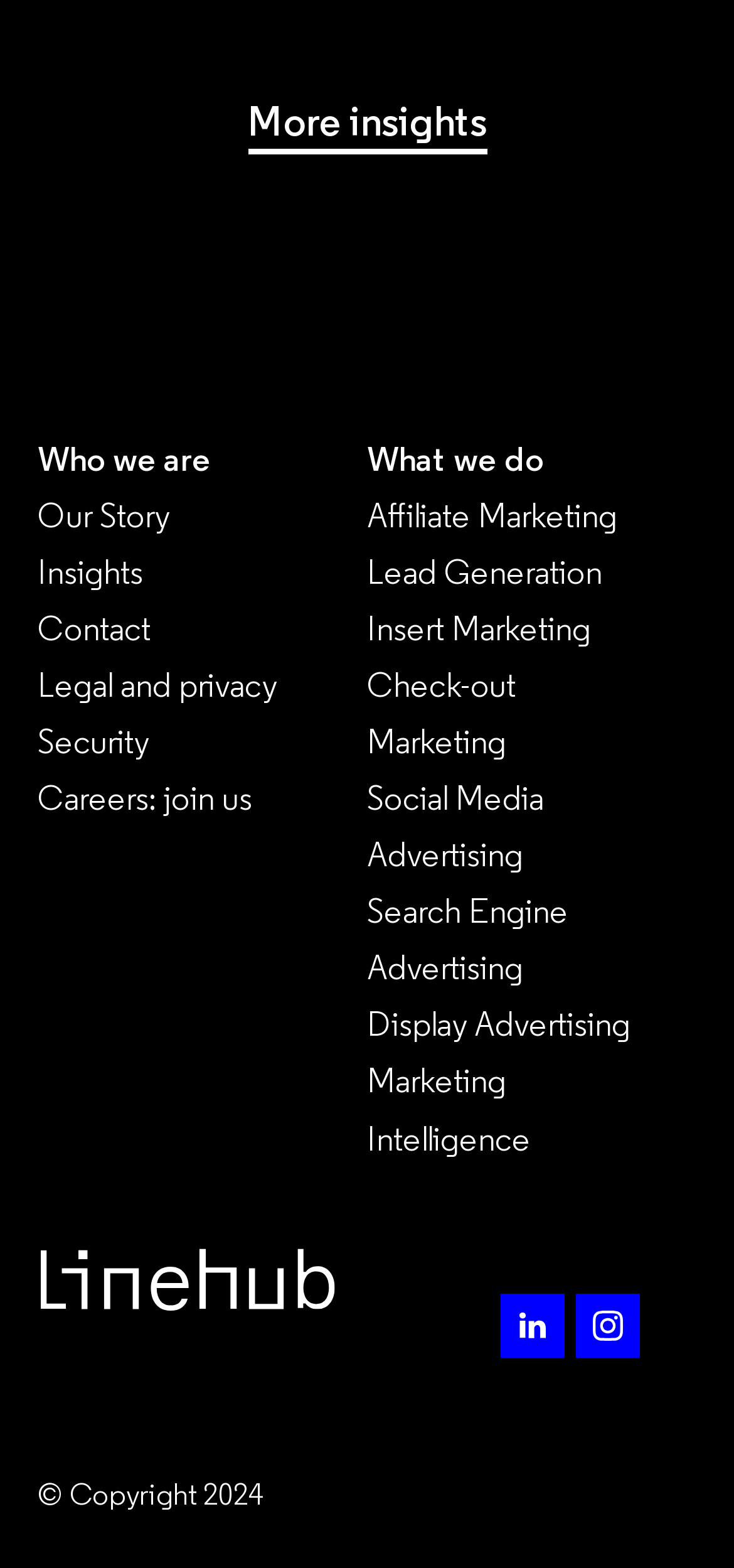Indicate the bounding box coordinates of the clickable region to achieve the following instruction: "View 'Our Story'."

[0.051, 0.319, 0.231, 0.342]